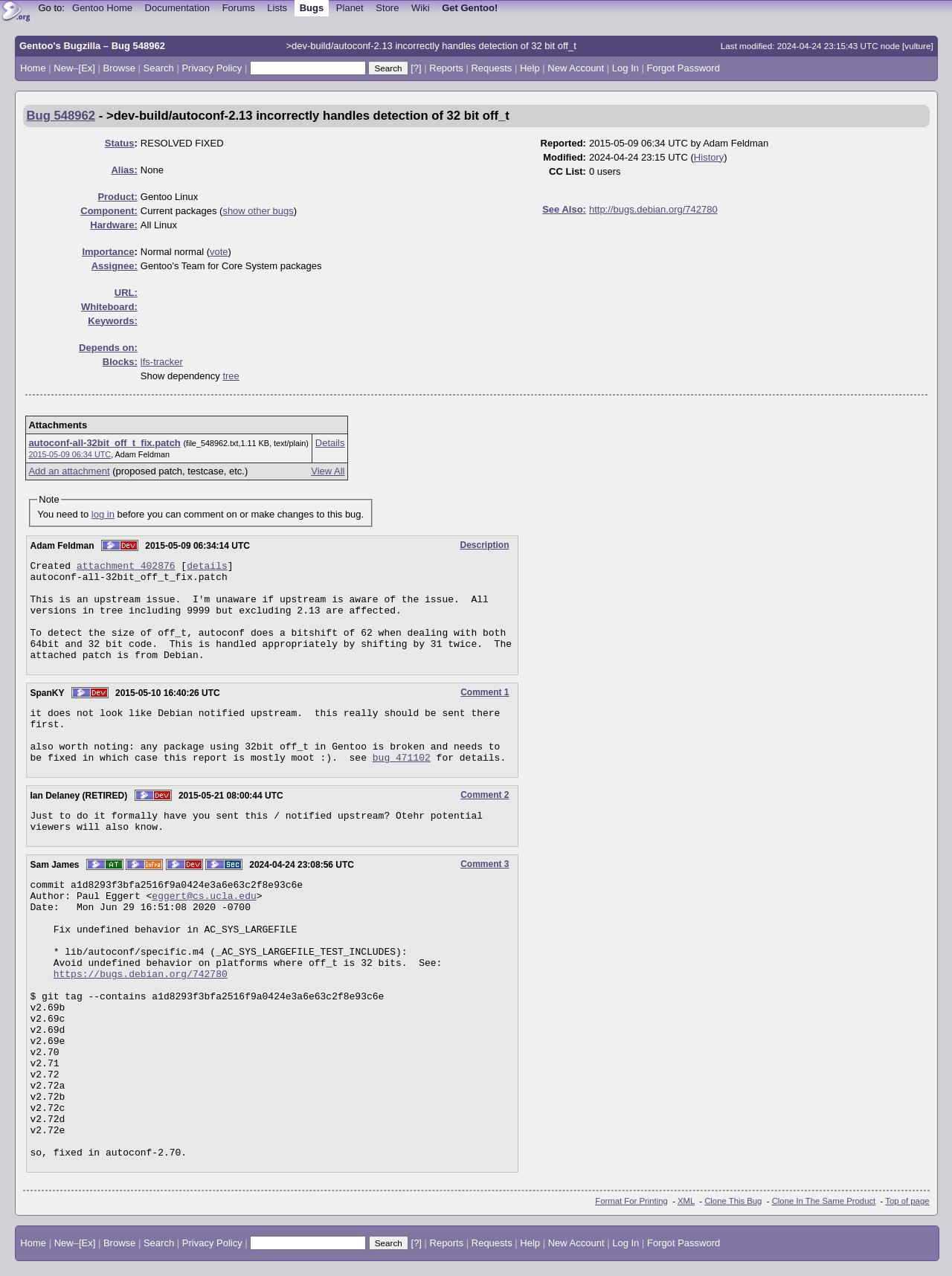Kindly determine the bounding box coordinates for the clickable area to achieve the given instruction: "Click on the Status link".

[0.11, 0.108, 0.141, 0.116]